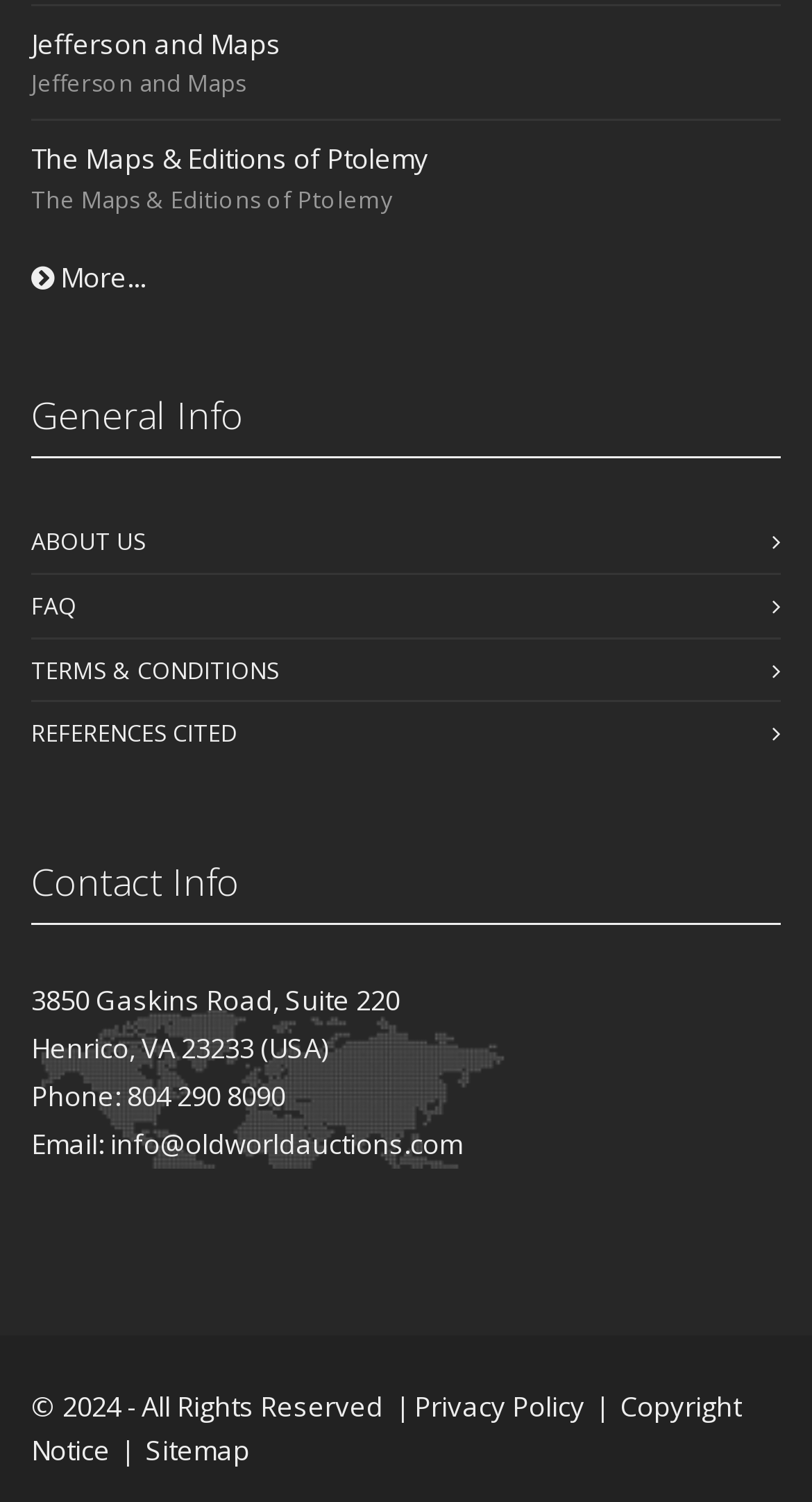Determine the bounding box coordinates of the target area to click to execute the following instruction: "View Jefferson and Maps."

[0.038, 0.016, 0.346, 0.041]